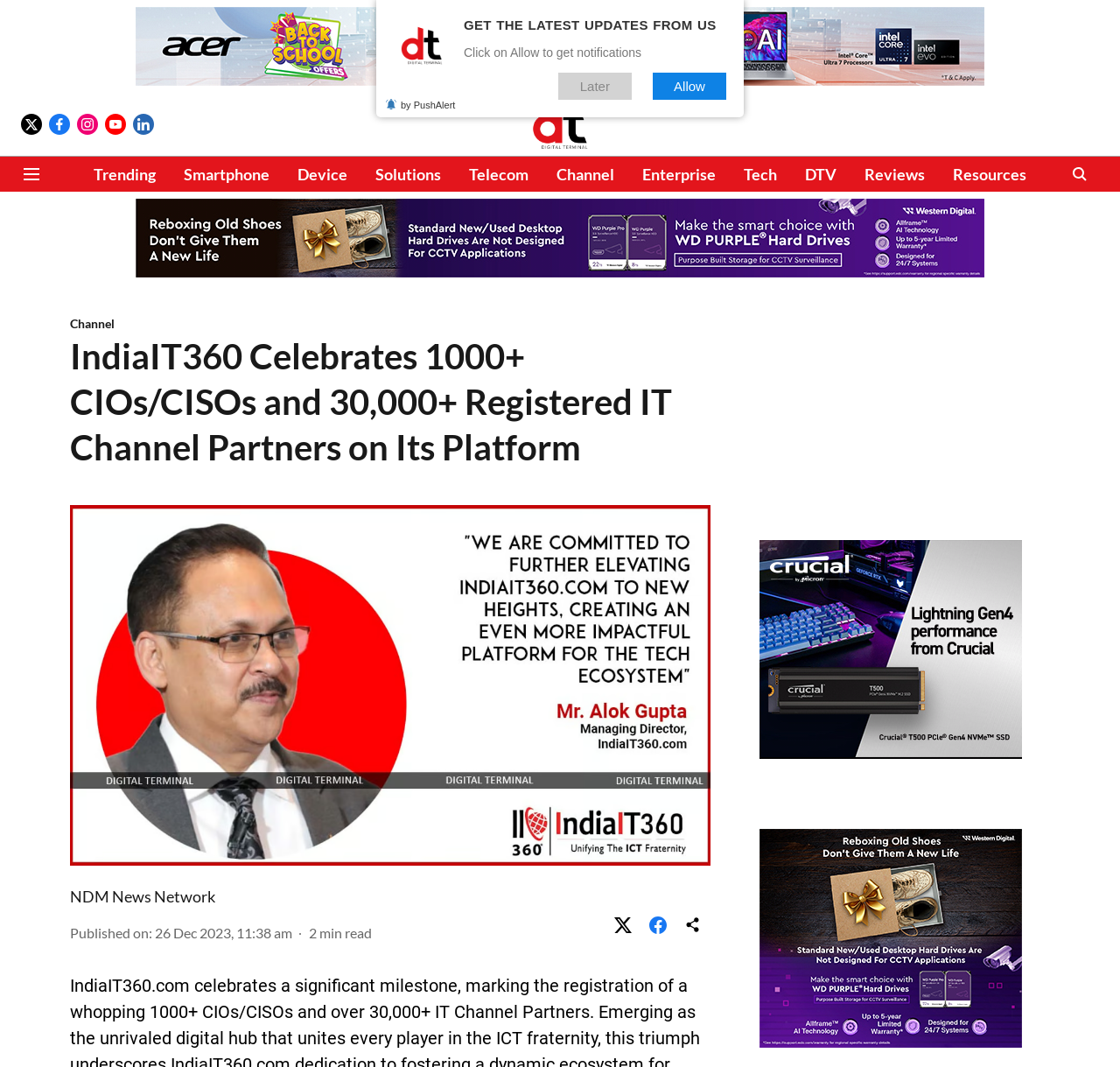Indicate the bounding box coordinates of the element that needs to be clicked to satisfy the following instruction: "Read reviews". The coordinates should be four float numbers between 0 and 1, i.e., [left, top, right, bottom].

[0.772, 0.152, 0.826, 0.174]